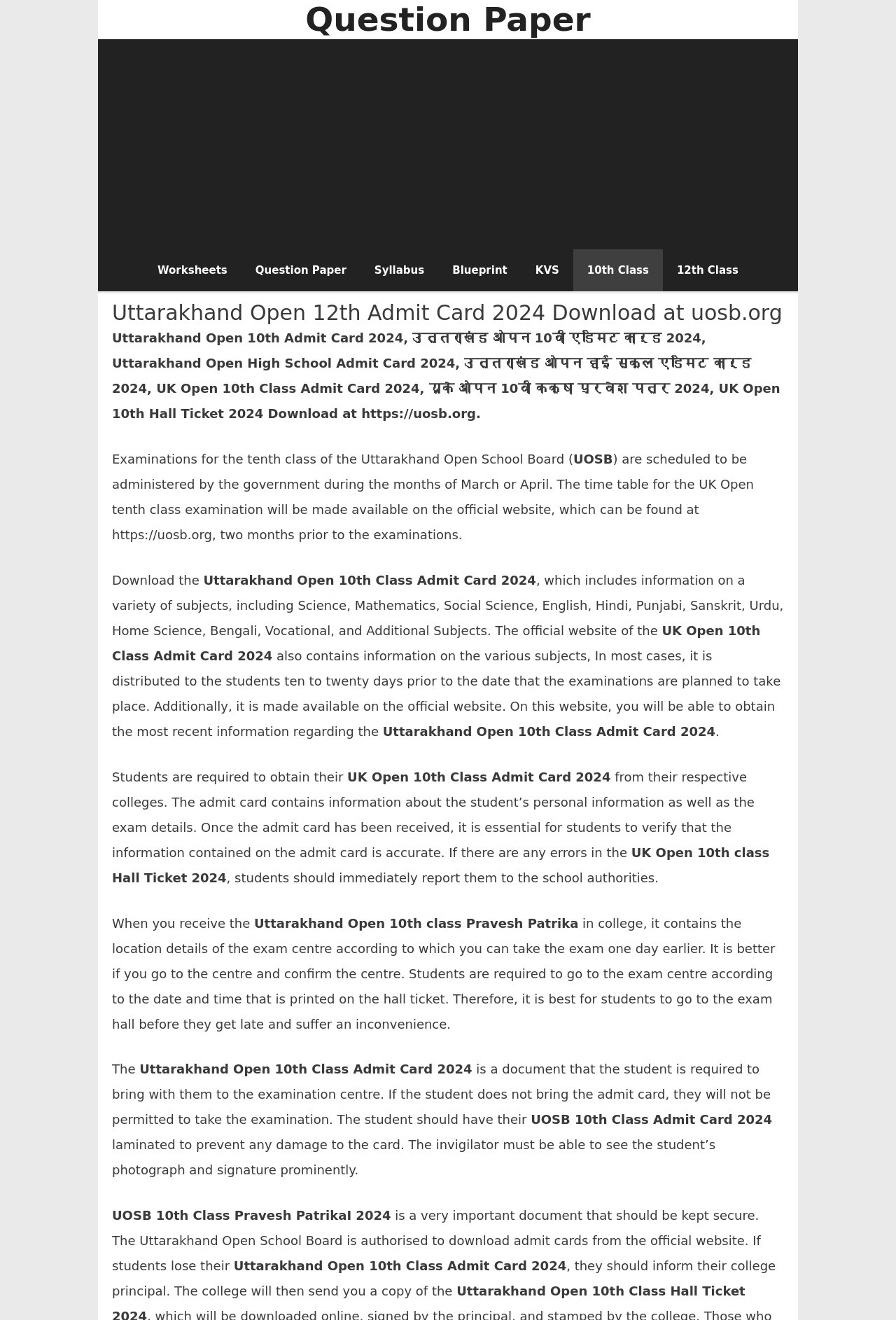What should students do if they find errors in their admit card?
Please provide a comprehensive and detailed answer to the question.

If students find any errors in their admit card, they should immediately report them to the school authorities. This is essential to ensure that the errors are corrected before the examination.